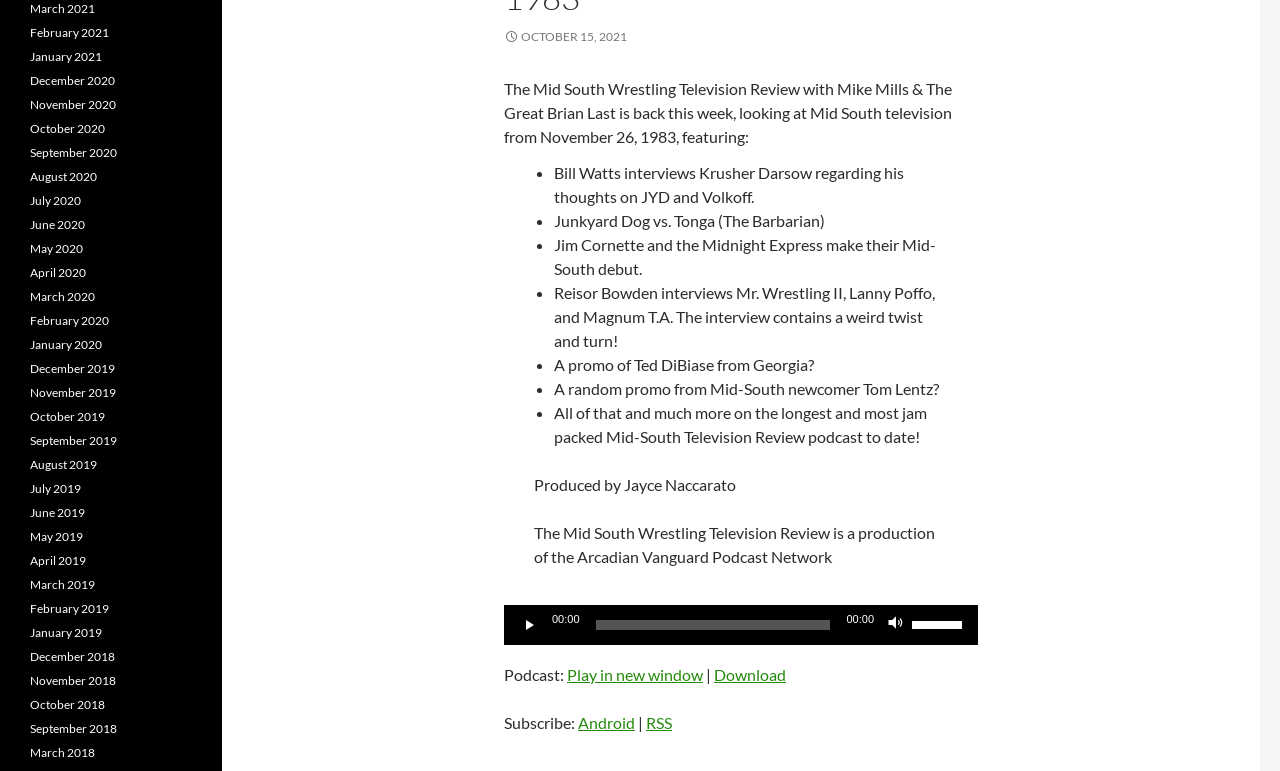What is the name of the person who produced the podcast?
Using the image provided, answer with just one word or phrase.

Jayce Naccarato